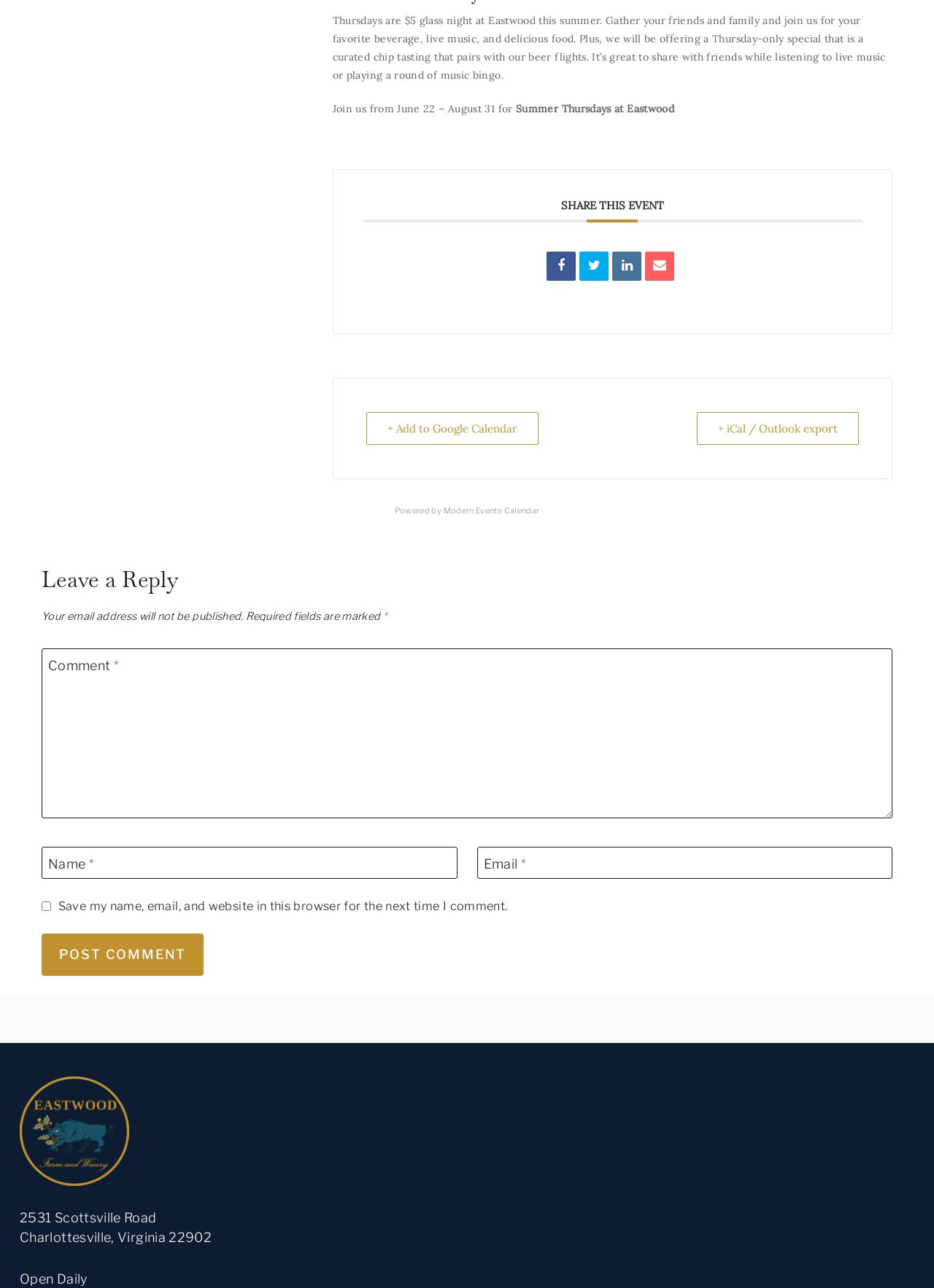Using the details from the image, please elaborate on the following question: What is the address of Eastwood?

The webpage provides the address of Eastwood as '2531 Scottsville Road' and 'Charlottesville, Virginia 22902' which can be found at the bottom of the page.